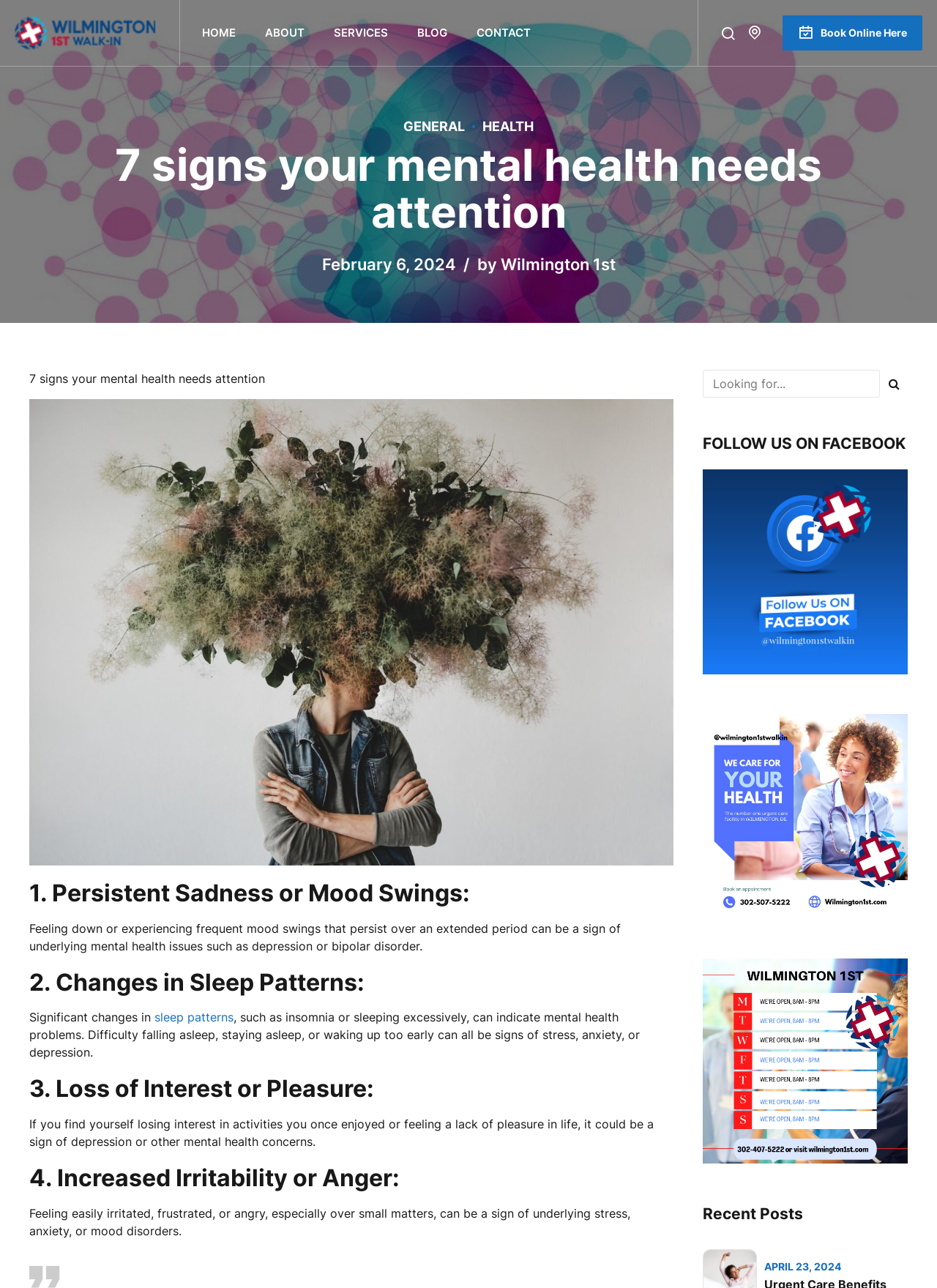Provide a thorough description of the webpage you see.

The webpage appears to be a blog post or article from Wilmington 1st Walk-In, a healthcare organization. At the top, there is a logo and a navigation menu with links to different sections of the website, including "HOME", "ABOUT", "SERVICES", "BLOG", and "CONTACT". 

Below the navigation menu, there is a header section with a title "7 signs your mental health needs attention" and a subtitle "February 6, 2024" with an author credit "by Wilmington 1st". 

The main content of the webpage is divided into sections, each with a heading and a descriptive paragraph. The sections are numbered from 1 to 4, and they discuss different signs of mental health issues, such as persistent sadness or mood swings, changes in sleep patterns, loss of interest or pleasure, and increased irritability or anger. 

On the right side of the webpage, there is a search bar and a section that says "FOLLOW US ON FACEBOOK" with a Facebook icon. Below that, there is a "Recent Posts" section. 

There are several icons and images throughout the webpage, including social media icons and a Wilmington 1st Walk-In logo.